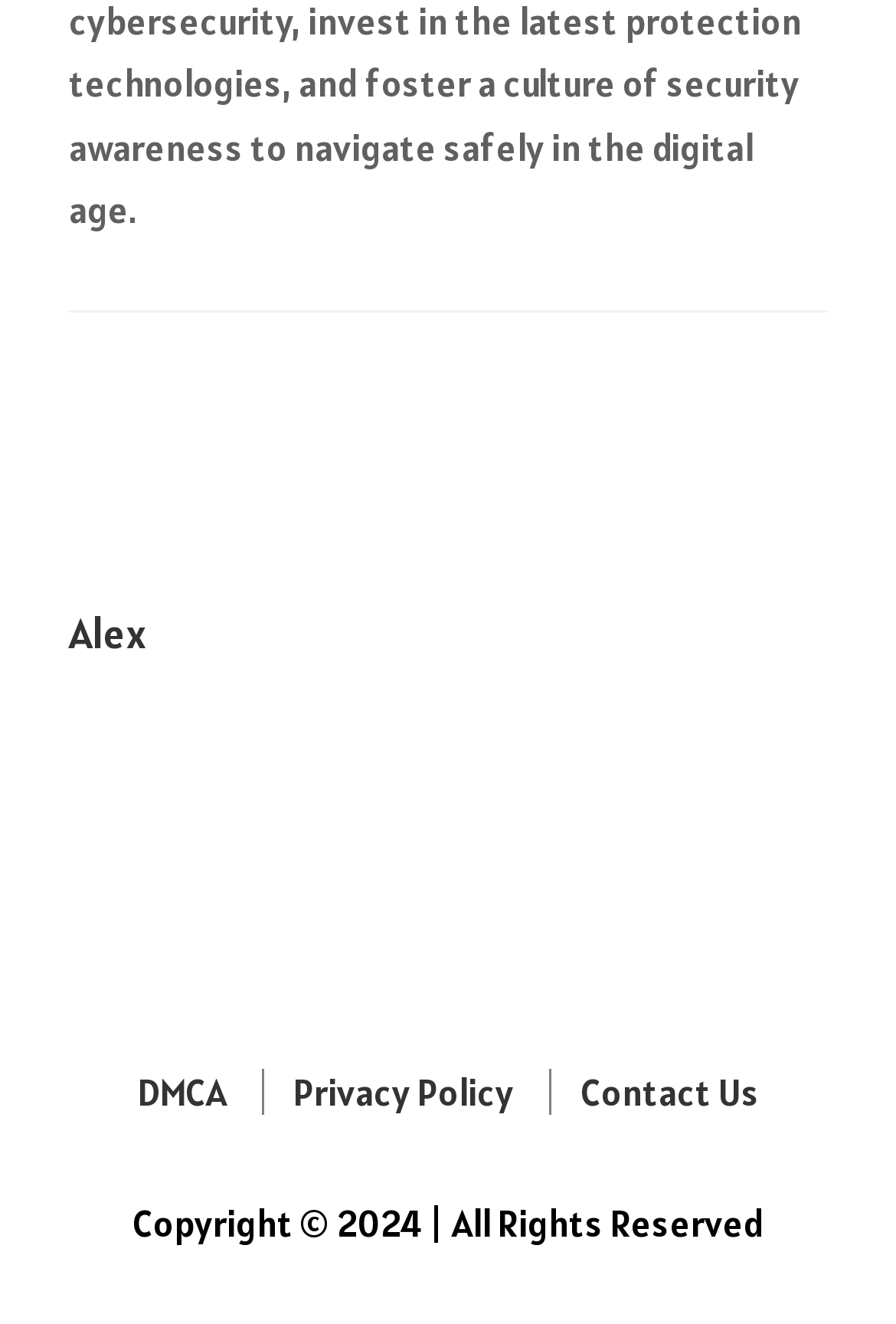Utilize the information from the image to answer the question in detail:
How many links are there at the bottom of the webpage?

The webpage has three link elements at the bottom with the texts 'DMCA', 'Privacy Policy', and 'Contact Us', which suggests that there are three links at the bottom of the webpage.